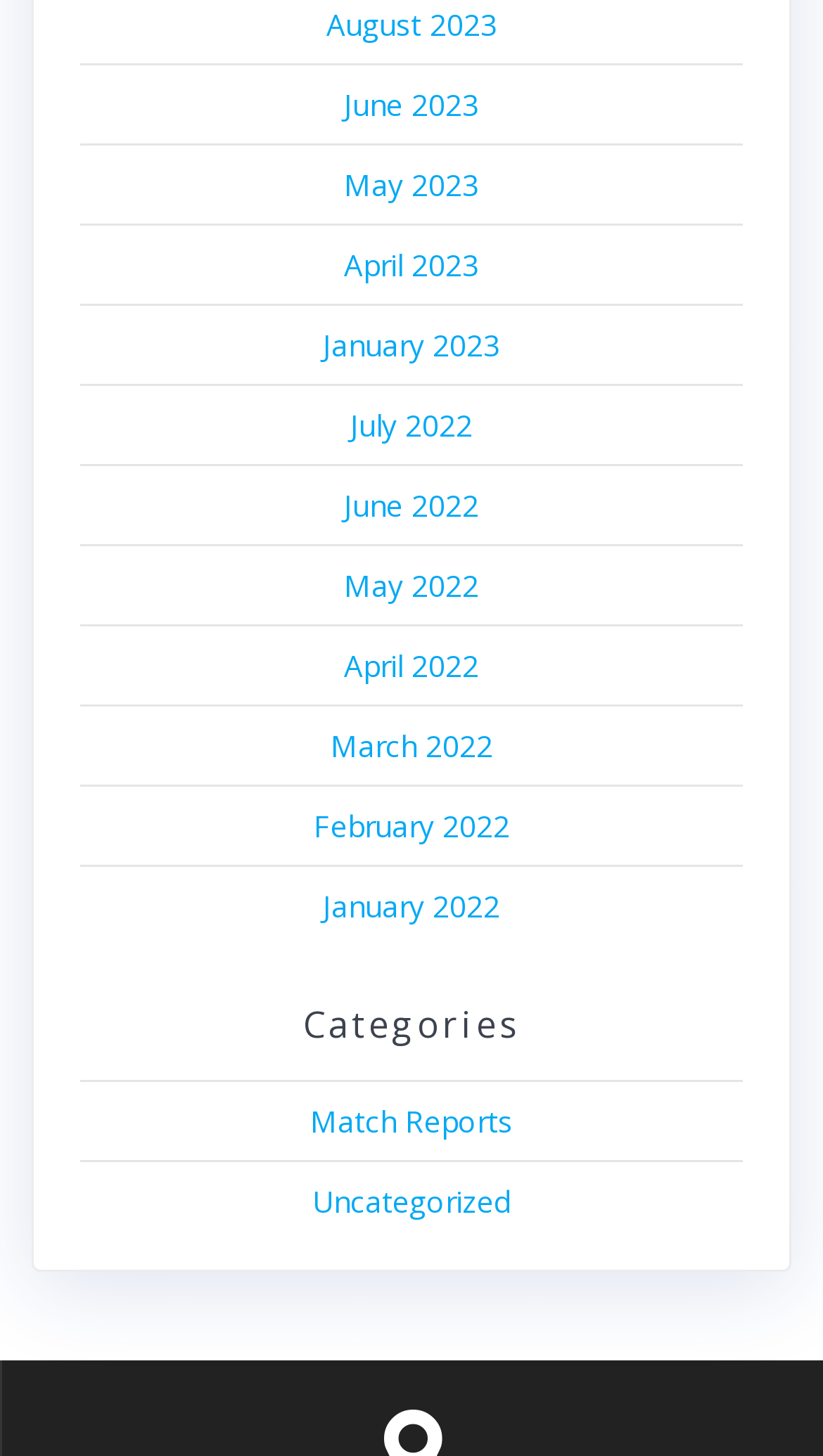How many categories are listed?
Provide a short answer using one word or a brief phrase based on the image.

2